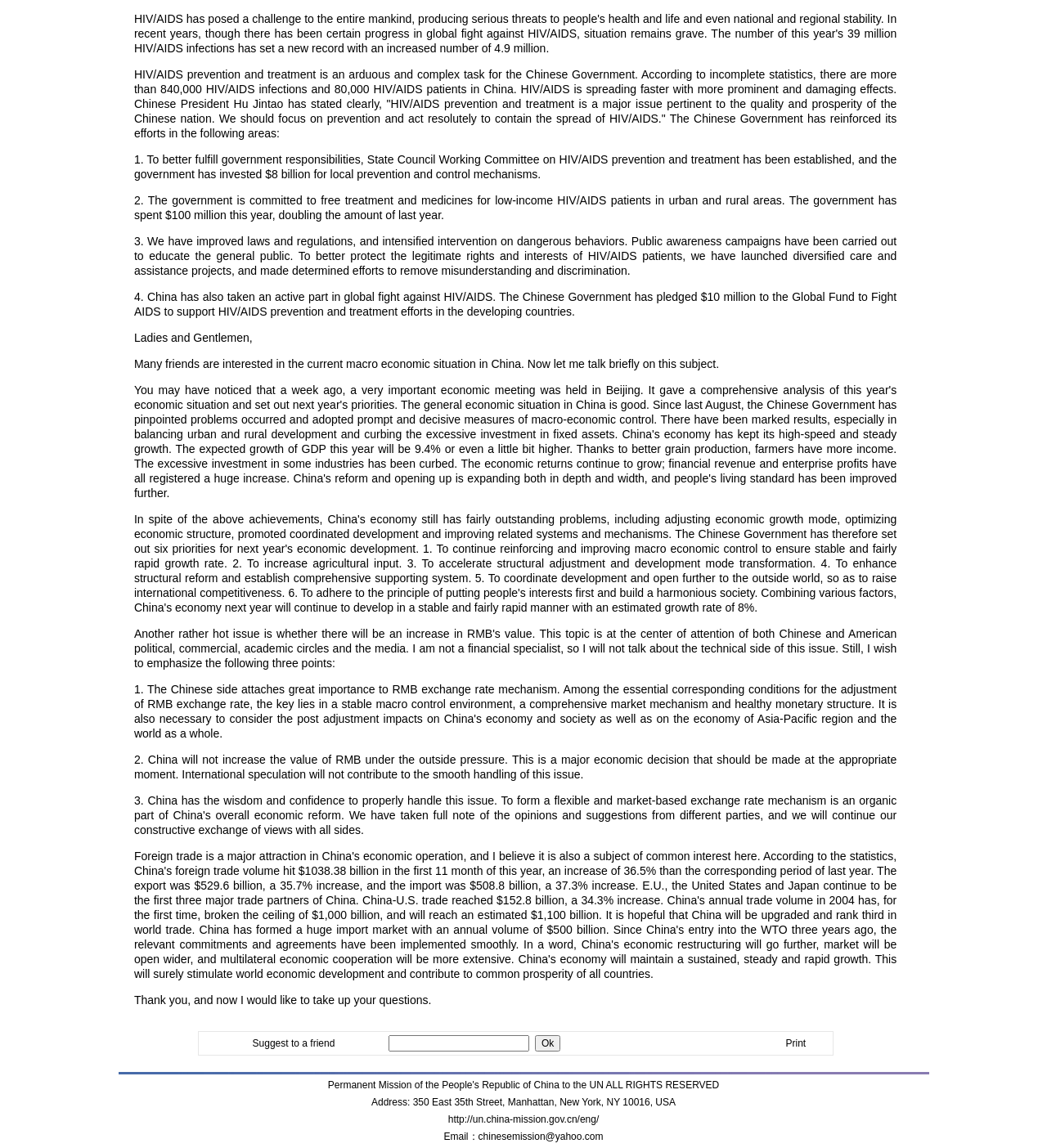How many rows are there in the first LayoutTable?
Answer the question with a detailed explanation, including all necessary information.

I counted the number of LayoutTableRow elements inside the first LayoutTable element, and found that there are 4 rows.